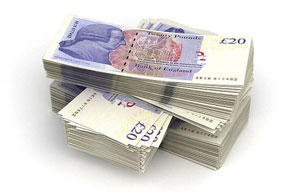What is the cheaper solution for increasing residential space?
Utilize the image to construct a detailed and well-explained answer.

According to the accompanying text on the webpage, garage conversions are one of the cheaper solutions for increasing residential space, making them a cost-effective option for homeowners.